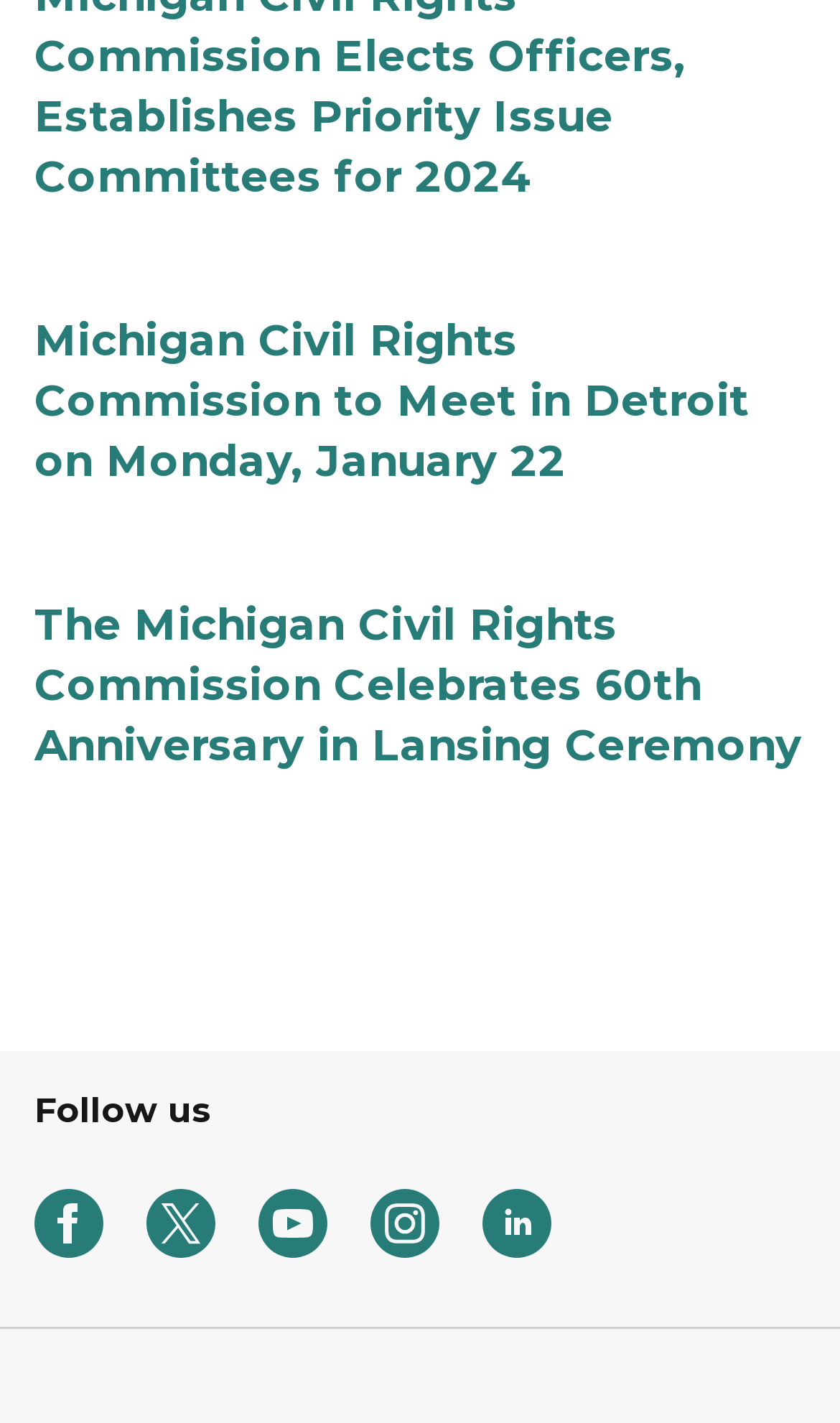Please analyze the image and give a detailed answer to the question:
Where is the Michigan Civil Rights Commission meeting?

I looked at the first link on the webpage, which has a heading 'Michigan Civil Rights Commission to Meet in Detroit on Monday, January 22'. This suggests that the meeting is taking place in Detroit.